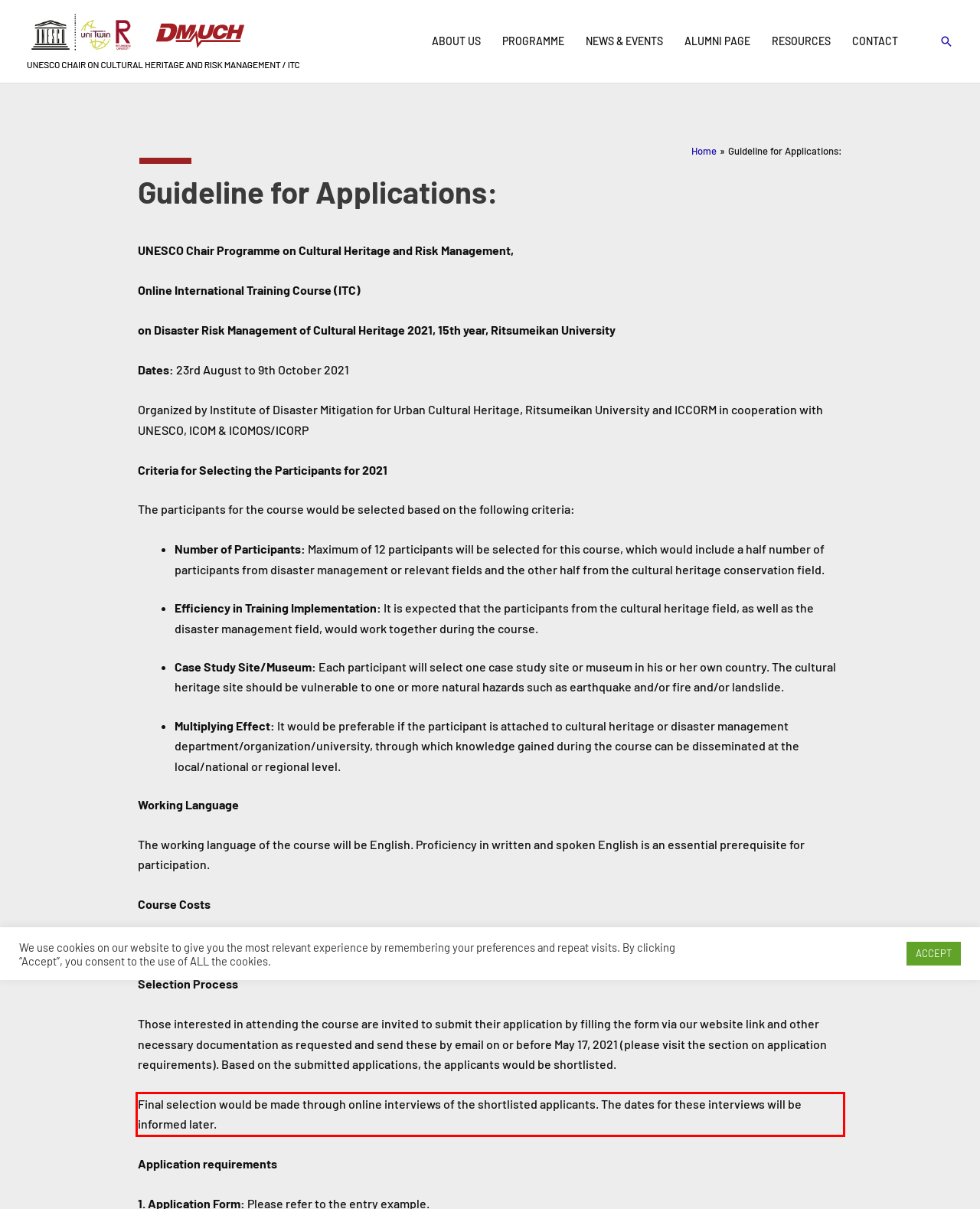From the provided screenshot, extract the text content that is enclosed within the red bounding box.

Final selection would be made through online interviews of the shortlisted applicants. The dates for these interviews will be informed later.